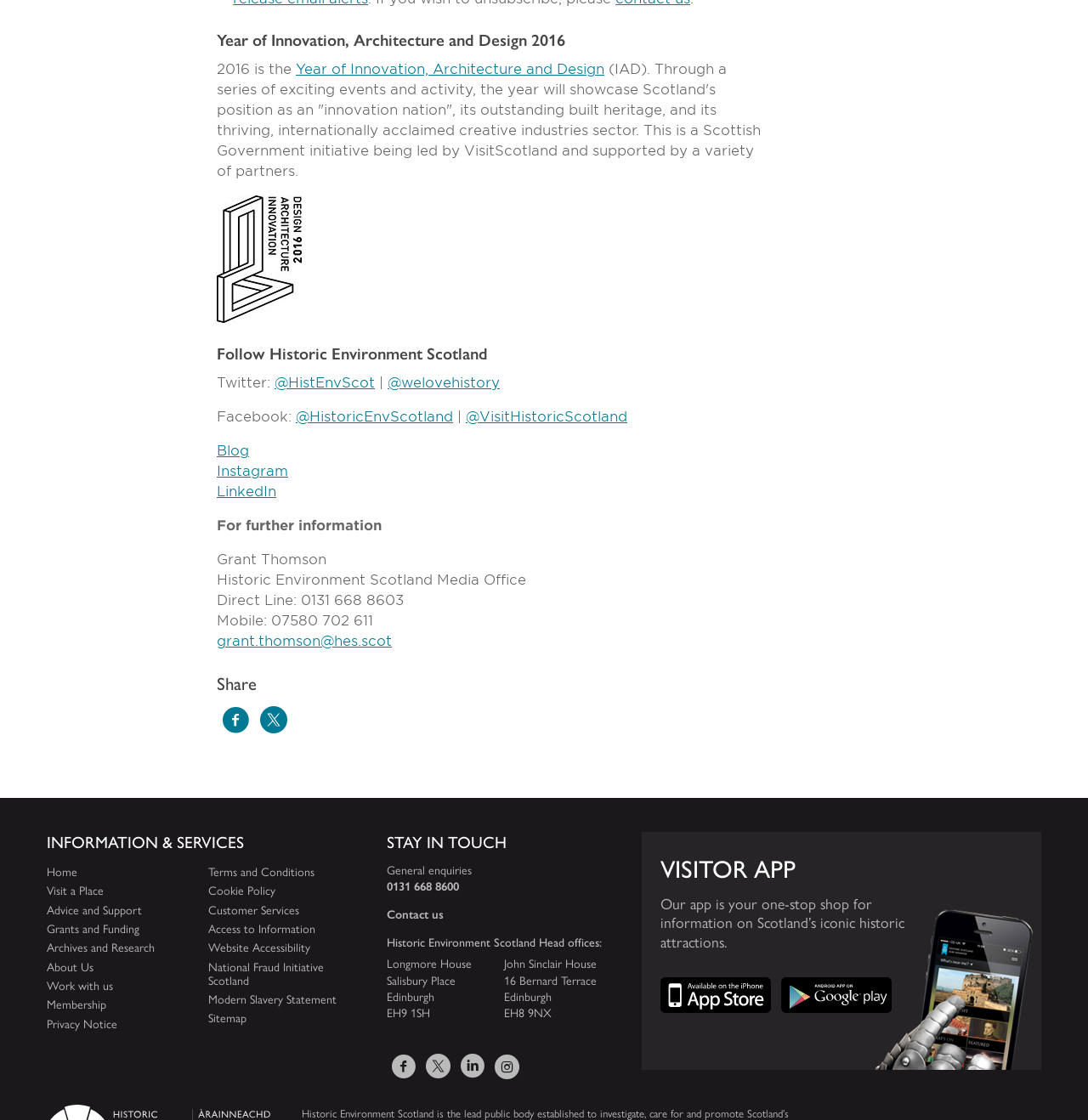Pinpoint the bounding box coordinates of the clickable area necessary to execute the following instruction: "Go to the Home page". The coordinates should be given as four float numbers between 0 and 1, namely [left, top, right, bottom].

[0.043, 0.772, 0.184, 0.784]